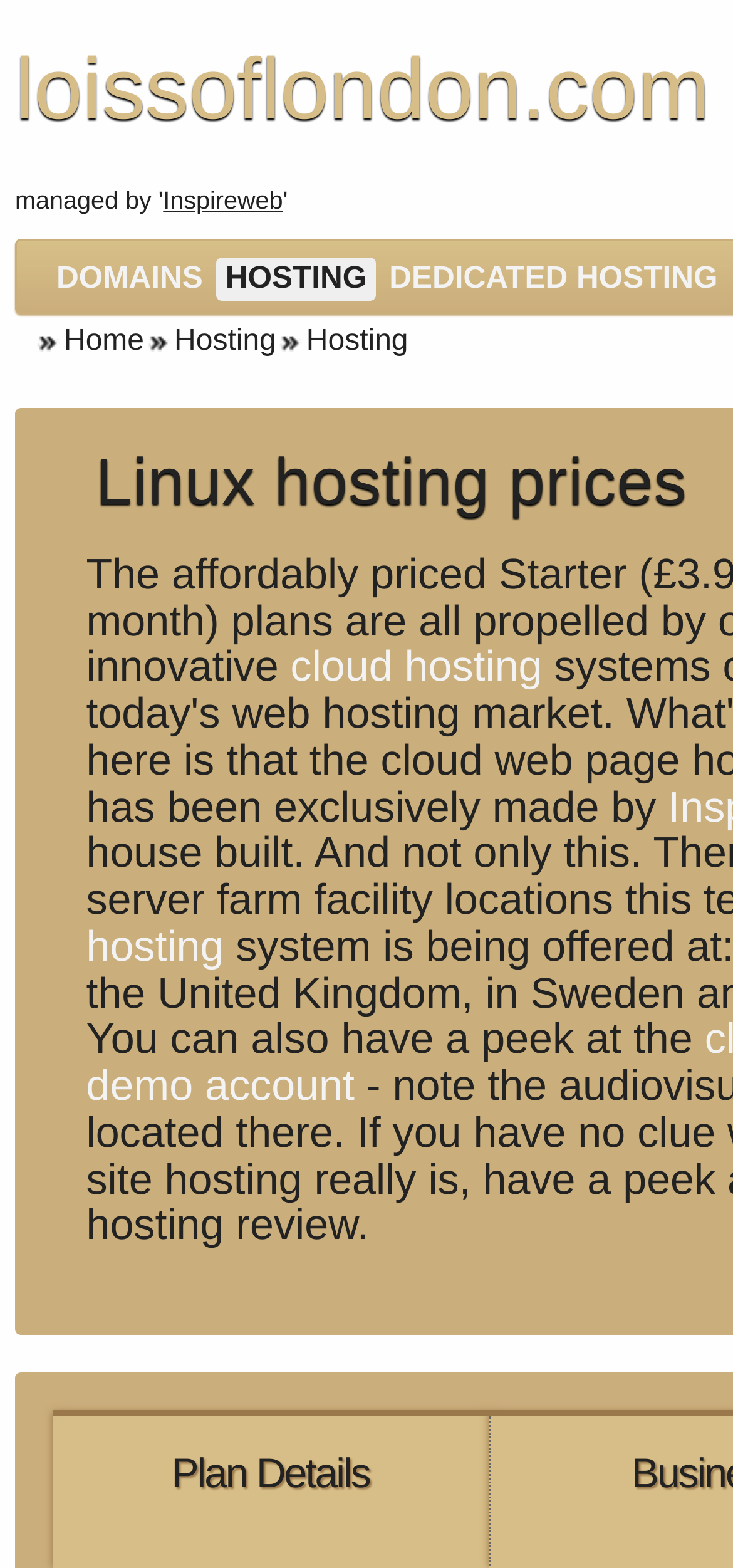What is the text of the rightmost link in the top navigation bar?
Based on the image, give a one-word or short phrase answer.

DEDICATED HOSTING